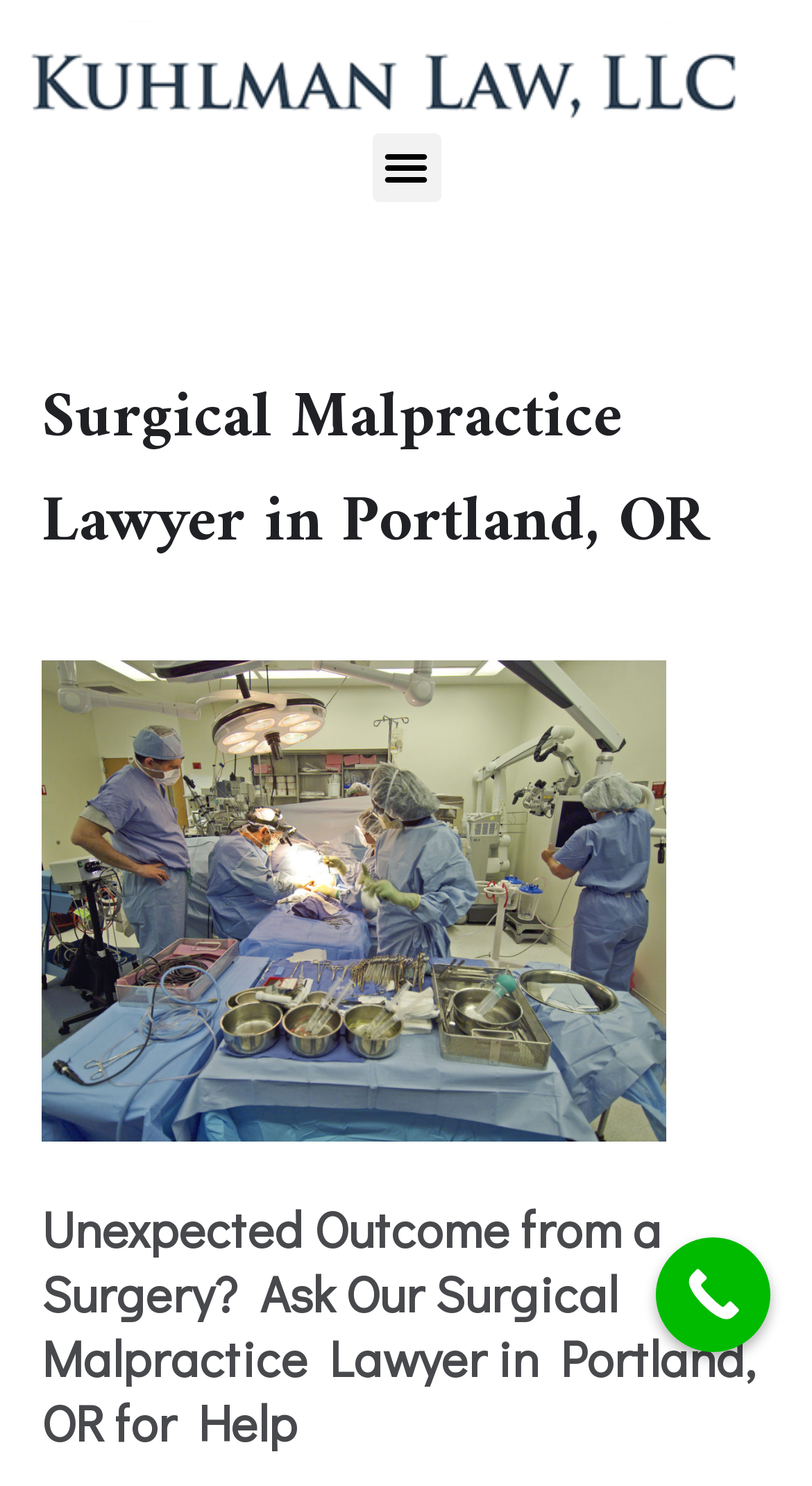Find the bounding box coordinates for the UI element whose description is: "alt="Kuhlman Law"". The coordinates should be four float numbers between 0 and 1, in the format [left, top, right, bottom].

[0.0, 0.014, 1.0, 0.089]